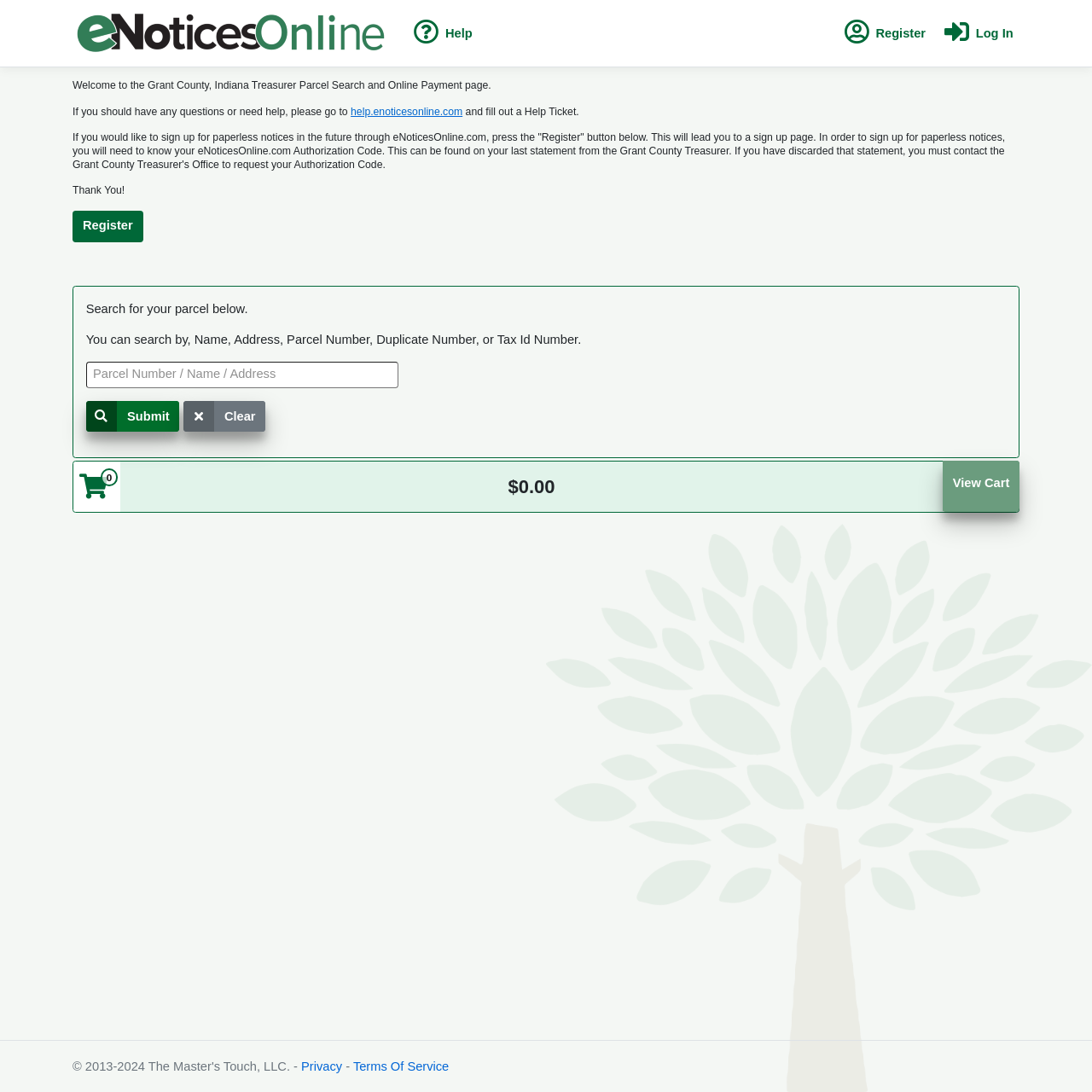Please determine the bounding box coordinates of the element to click on in order to accomplish the following task: "Search for your parcel". Ensure the coordinates are four float numbers ranging from 0 to 1, i.e., [left, top, right, bottom].

[0.079, 0.331, 0.365, 0.356]